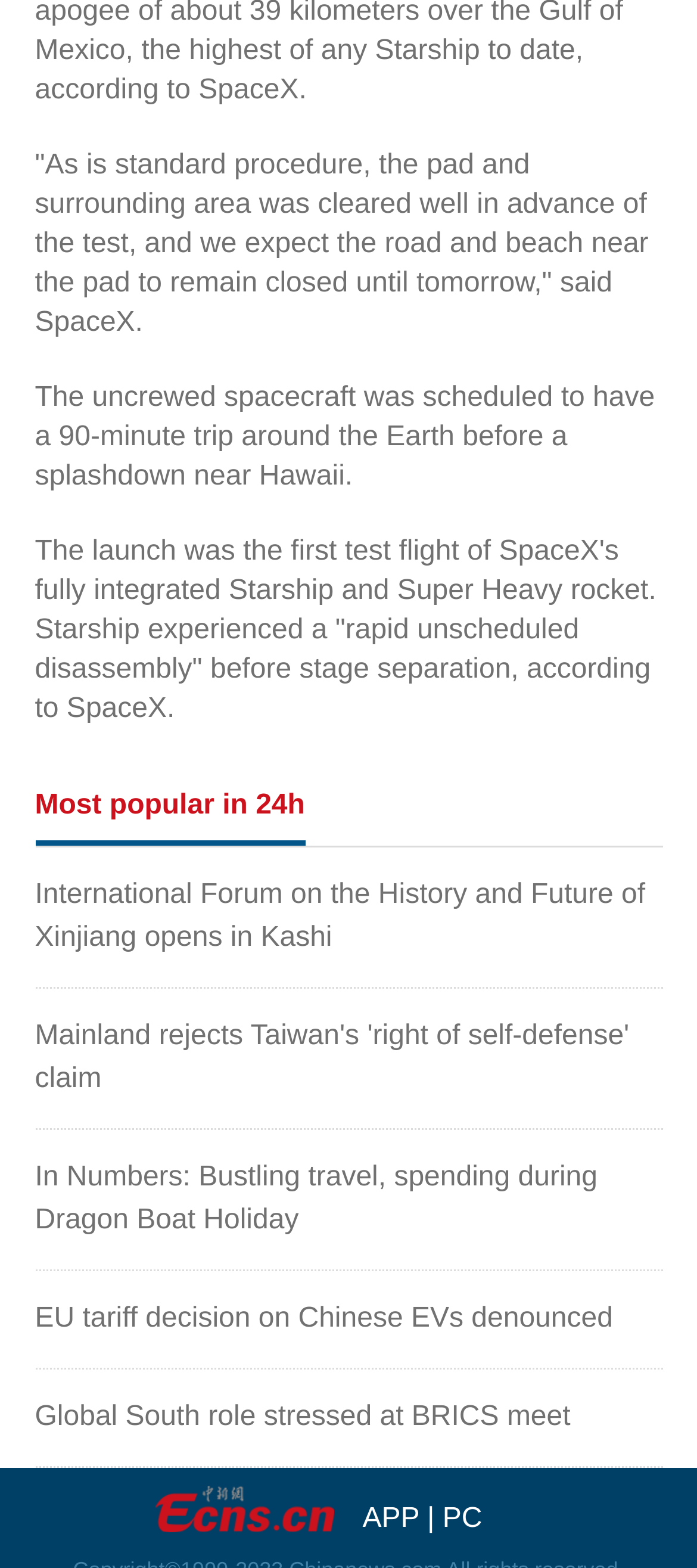What are the options to view the webpage?
Please respond to the question thoroughly and include all relevant details.

The webpage provides two options to view the webpage, which are 'APP' and 'PC', indicating that the user can view the webpage on either a mobile app or a personal computer.